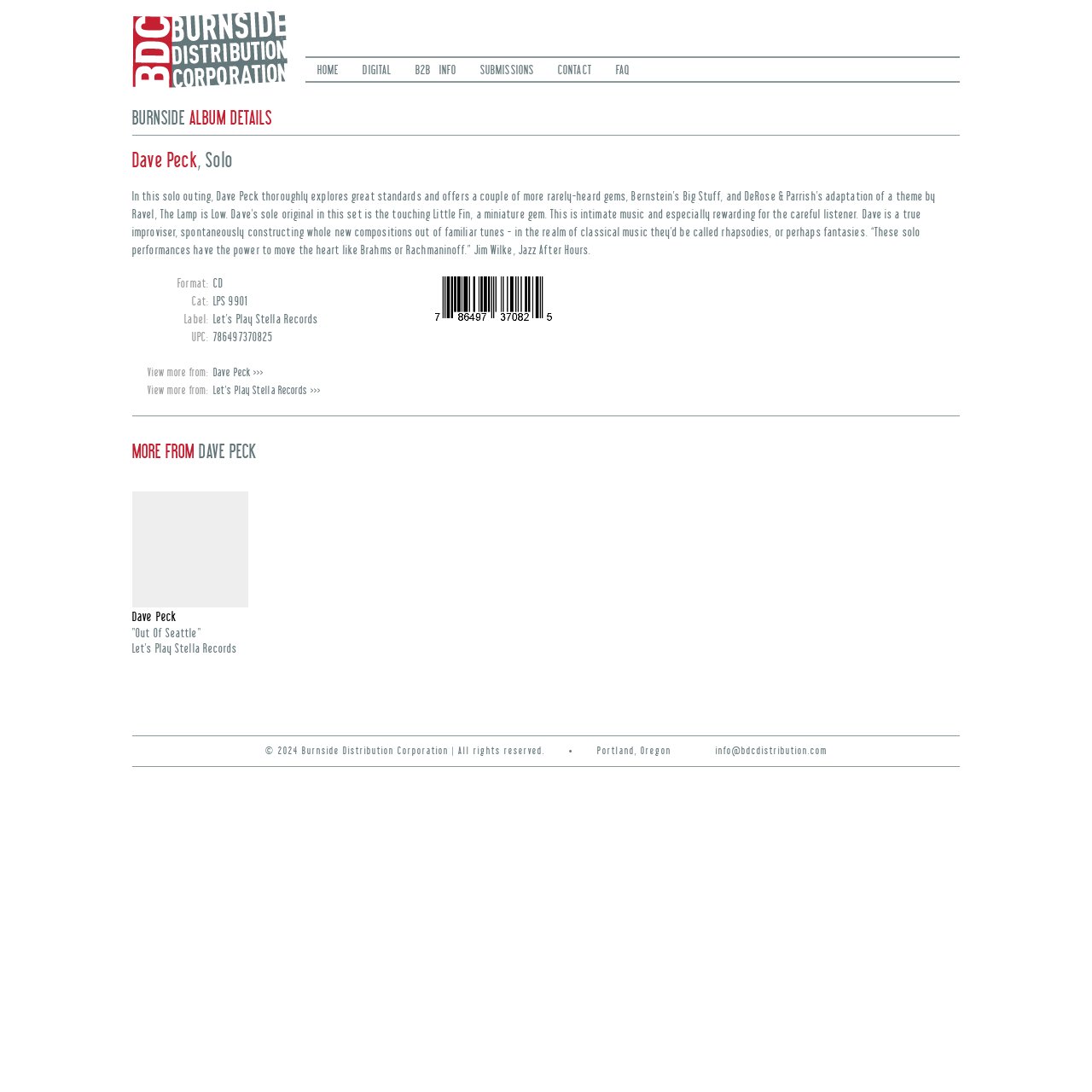Using the details from the image, please elaborate on the following question: What is the album format?

I found the answer by looking at the 'Format:' label and its corresponding value 'CD' on the webpage.